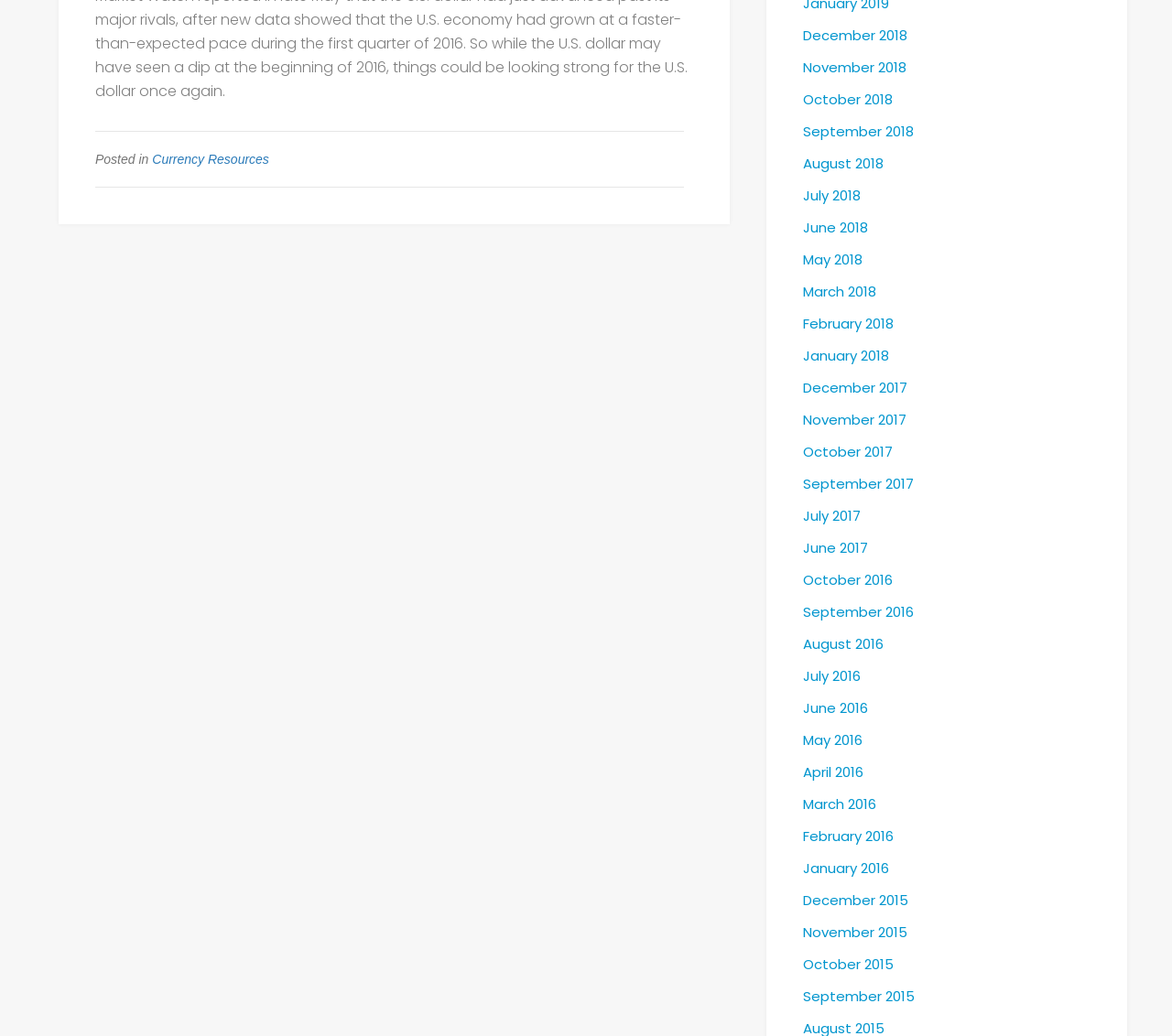What is the earliest month listed on the webpage?
Using the picture, provide a one-word or short phrase answer.

January 2015